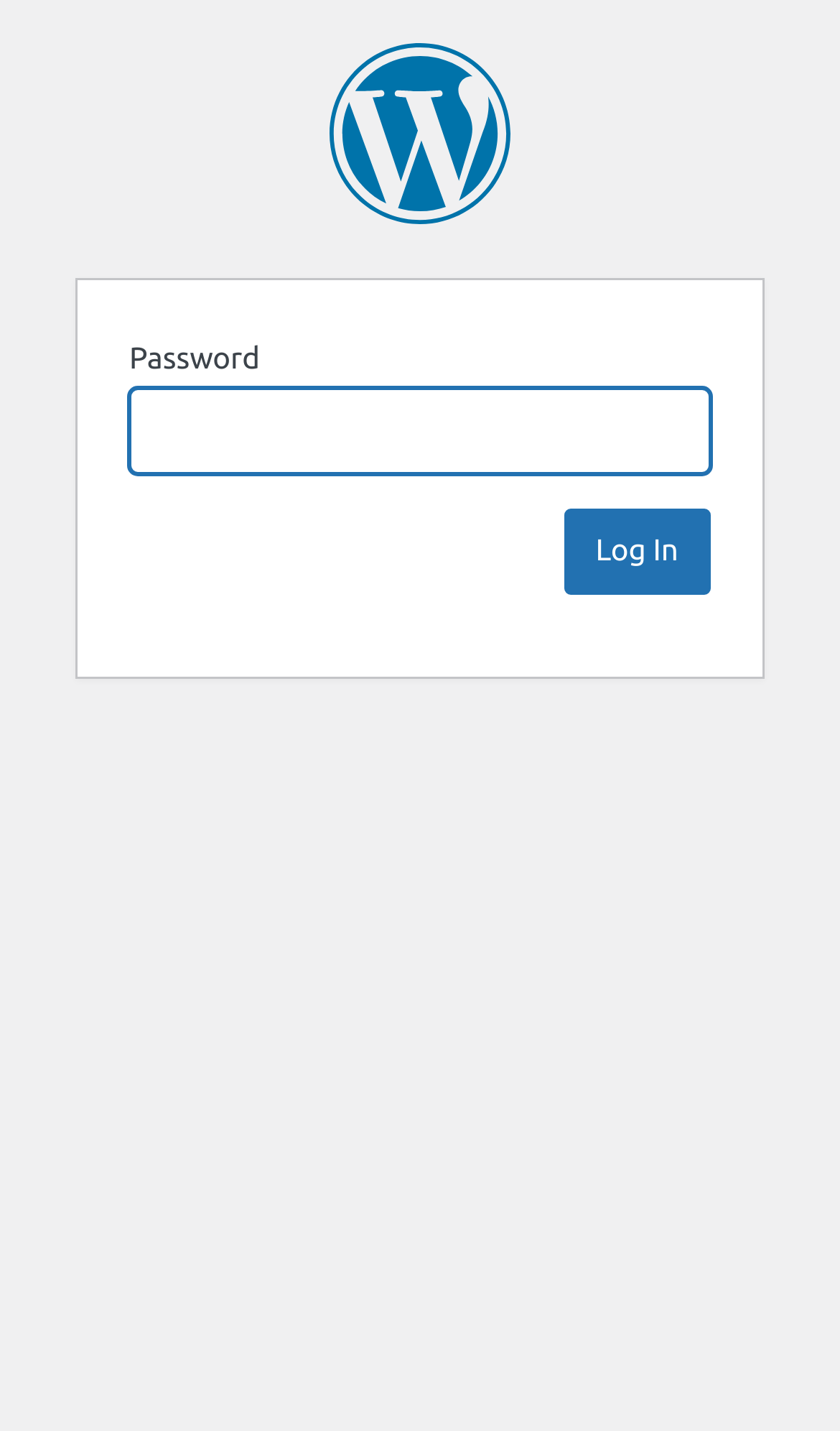Extract the bounding box of the UI element described as: "Literary Compass".

[0.09, 0.03, 0.91, 0.157]